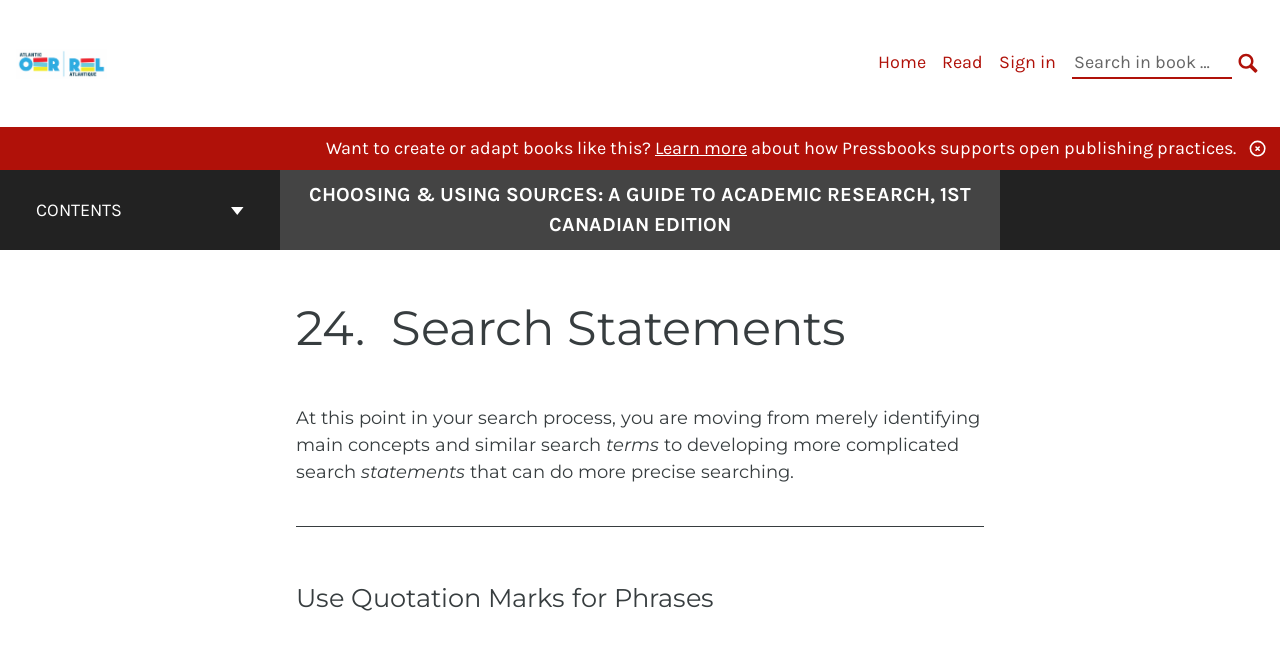Answer this question in one word or a short phrase: What is the current chapter?

24. Search Statements